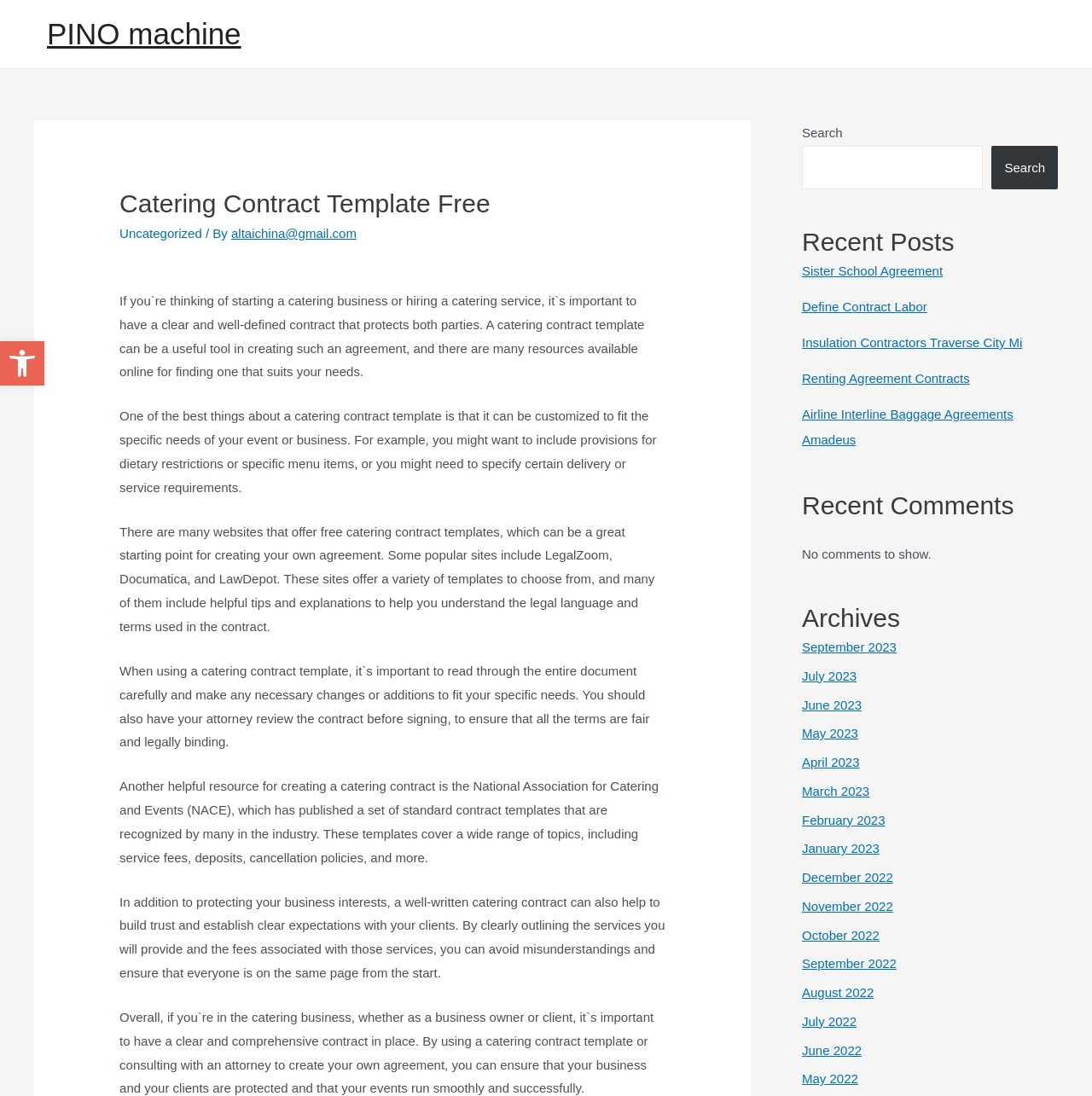Locate and extract the text of the main heading on the webpage.

Catering Contract Template Free